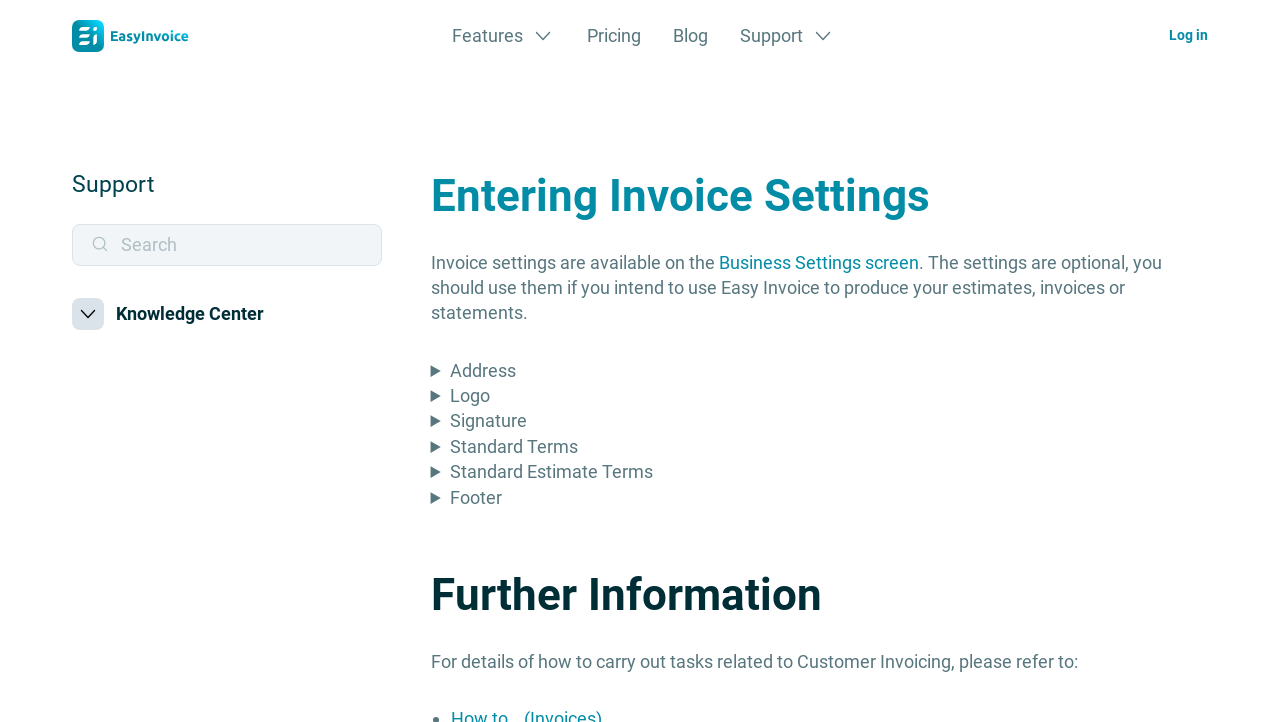Answer this question using a single word or a brief phrase:
What is the position of the search box?

Top-left